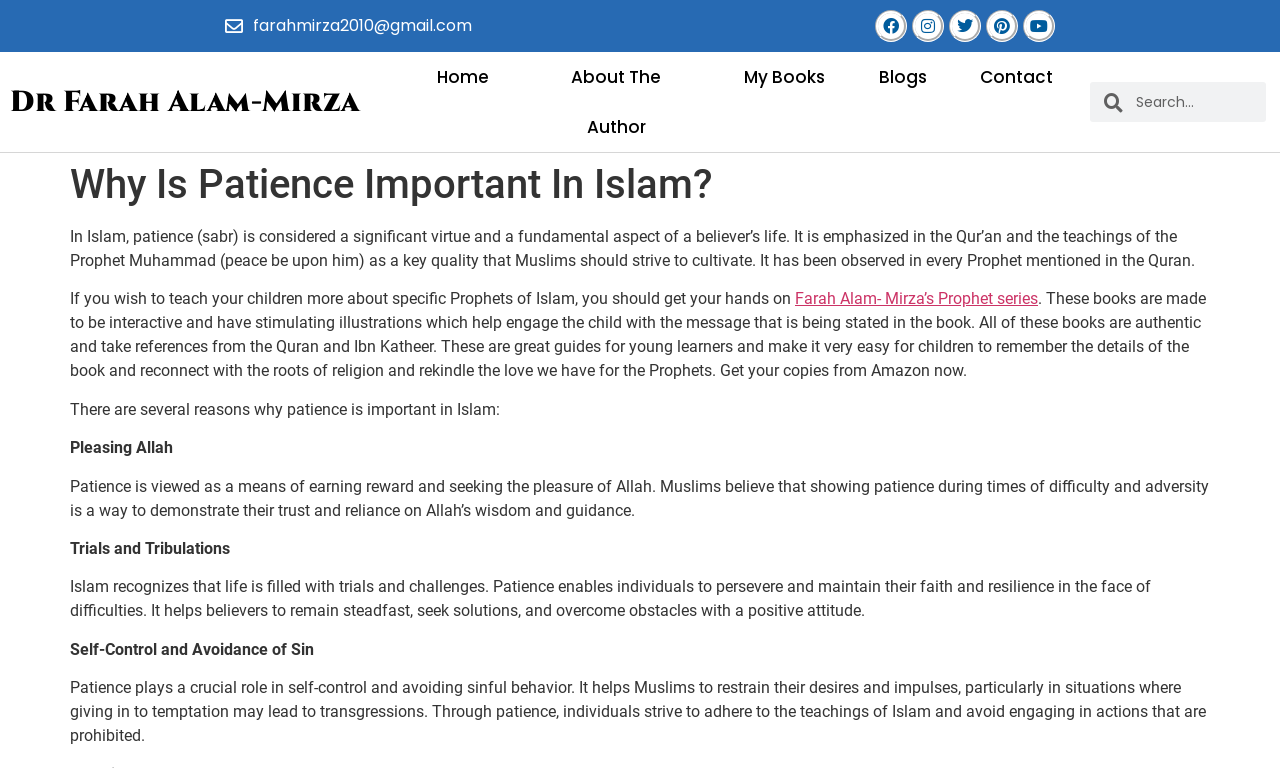Determine the bounding box coordinates for the region that must be clicked to execute the following instruction: "Contact Dr Farah Alam-Mirza".

[0.746, 0.068, 0.844, 0.133]